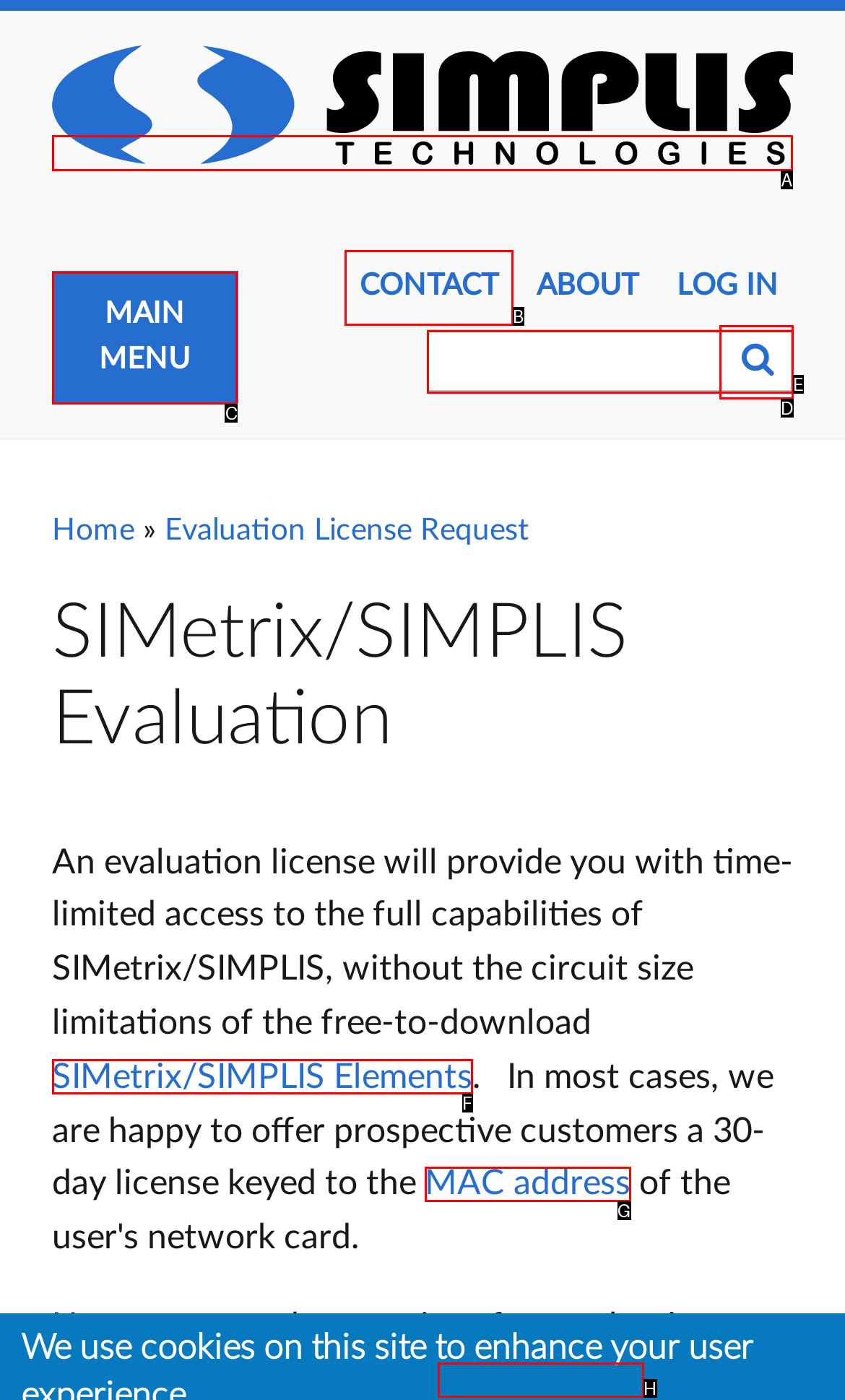Select the appropriate HTML element that needs to be clicked to execute the following task: Click the Home link. Respond with the letter of the option.

A